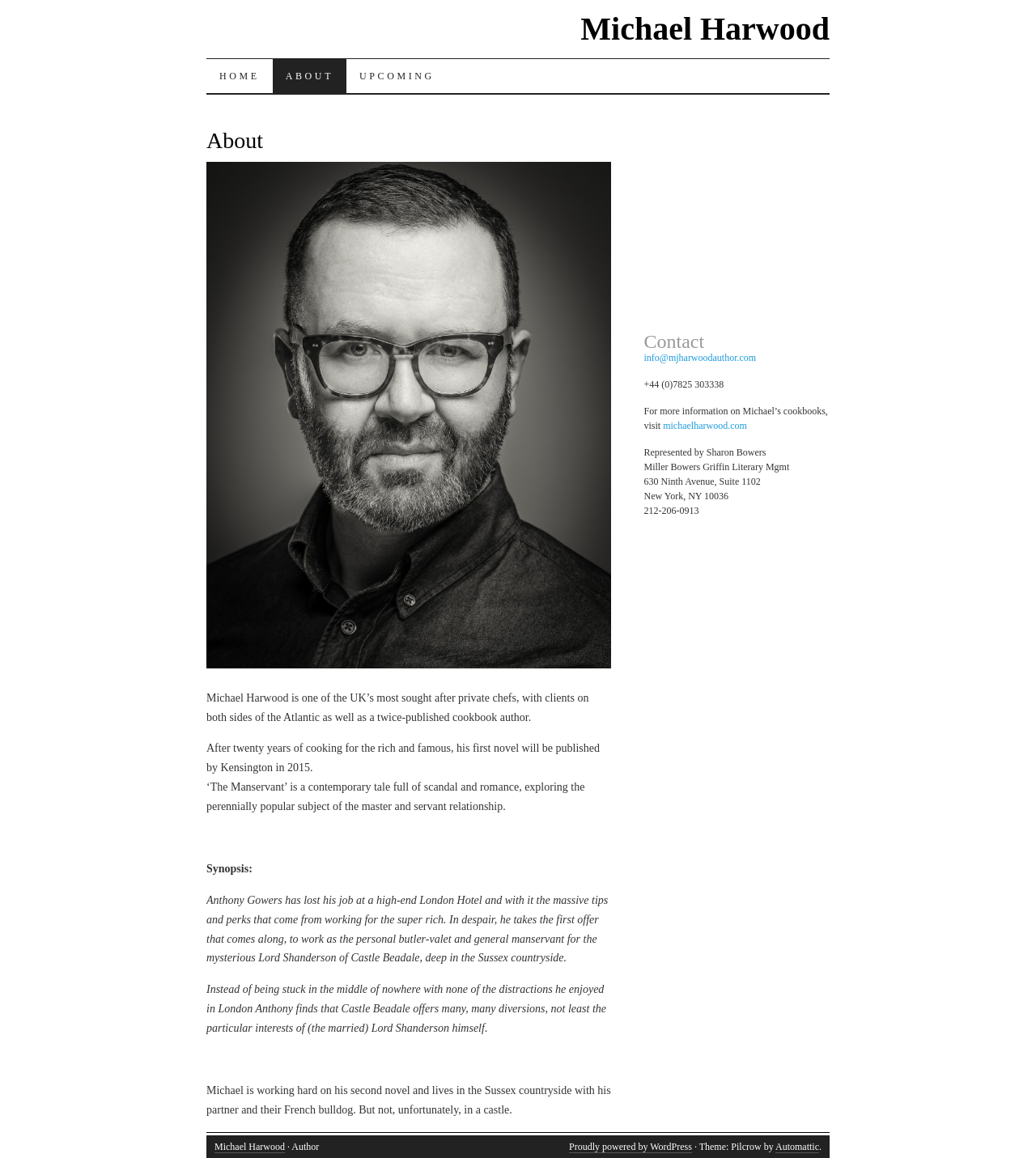What is the name of Michael Harwood's partner?
Provide an in-depth and detailed explanation in response to the question.

The webpage does not explicitly mention the name of Michael Harwood's partner, only stating that he lives in the Sussex countryside with his partner and their French bulldog.